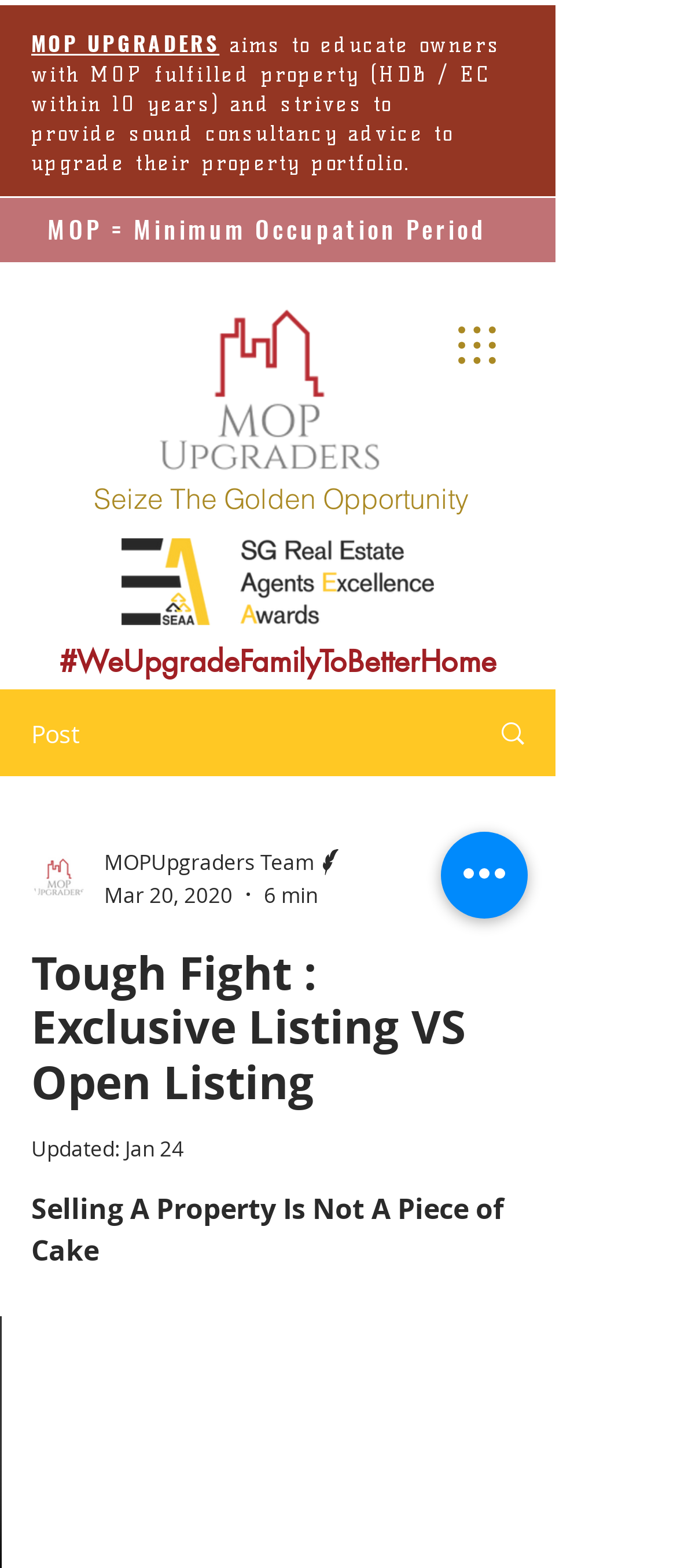Please answer the following question using a single word or phrase: 
Who is the author of the article?

Writer